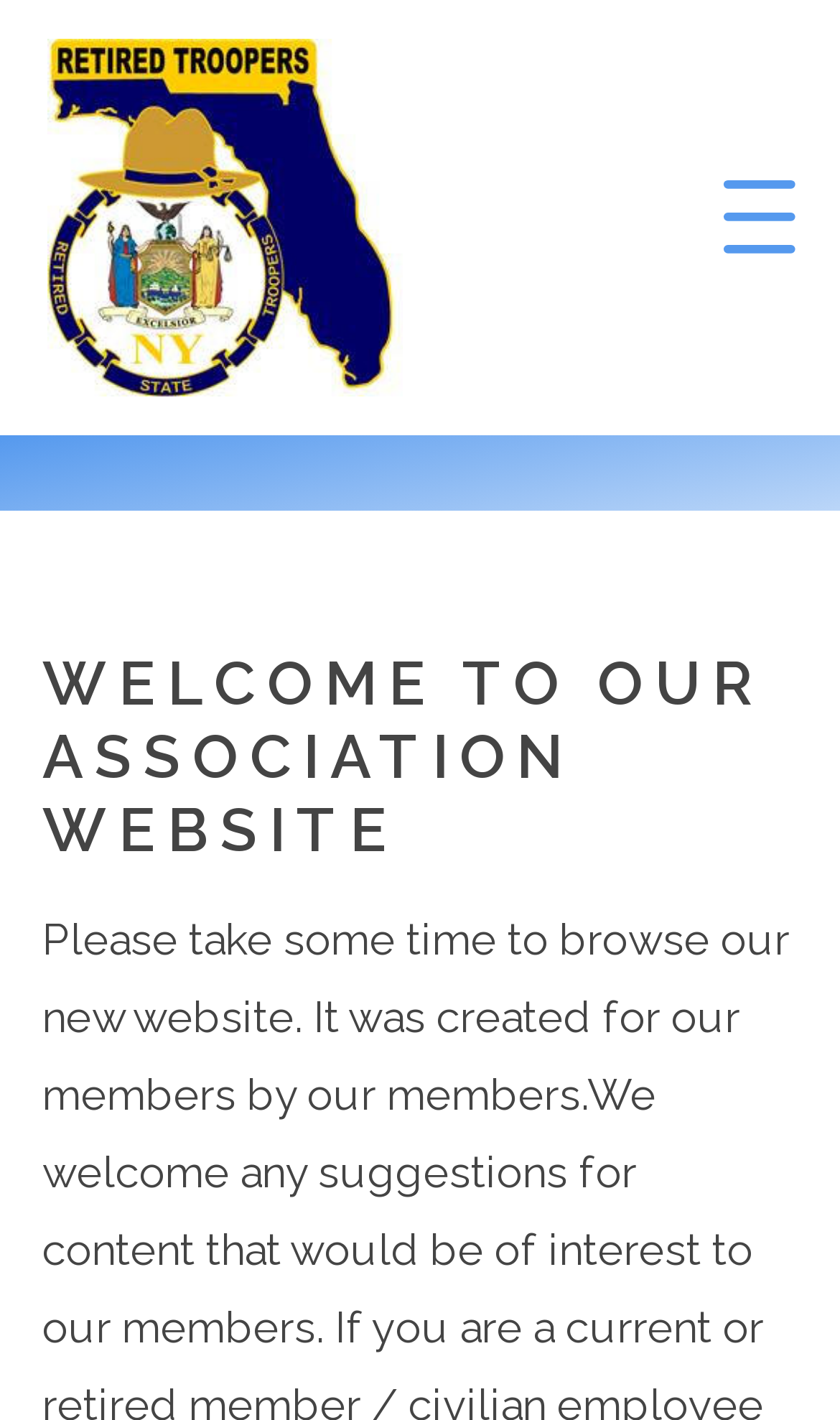Identify the bounding box coordinates of the region that should be clicked to execute the following instruction: "view 2024 reunion details".

[0.05, 0.563, 0.86, 0.624]